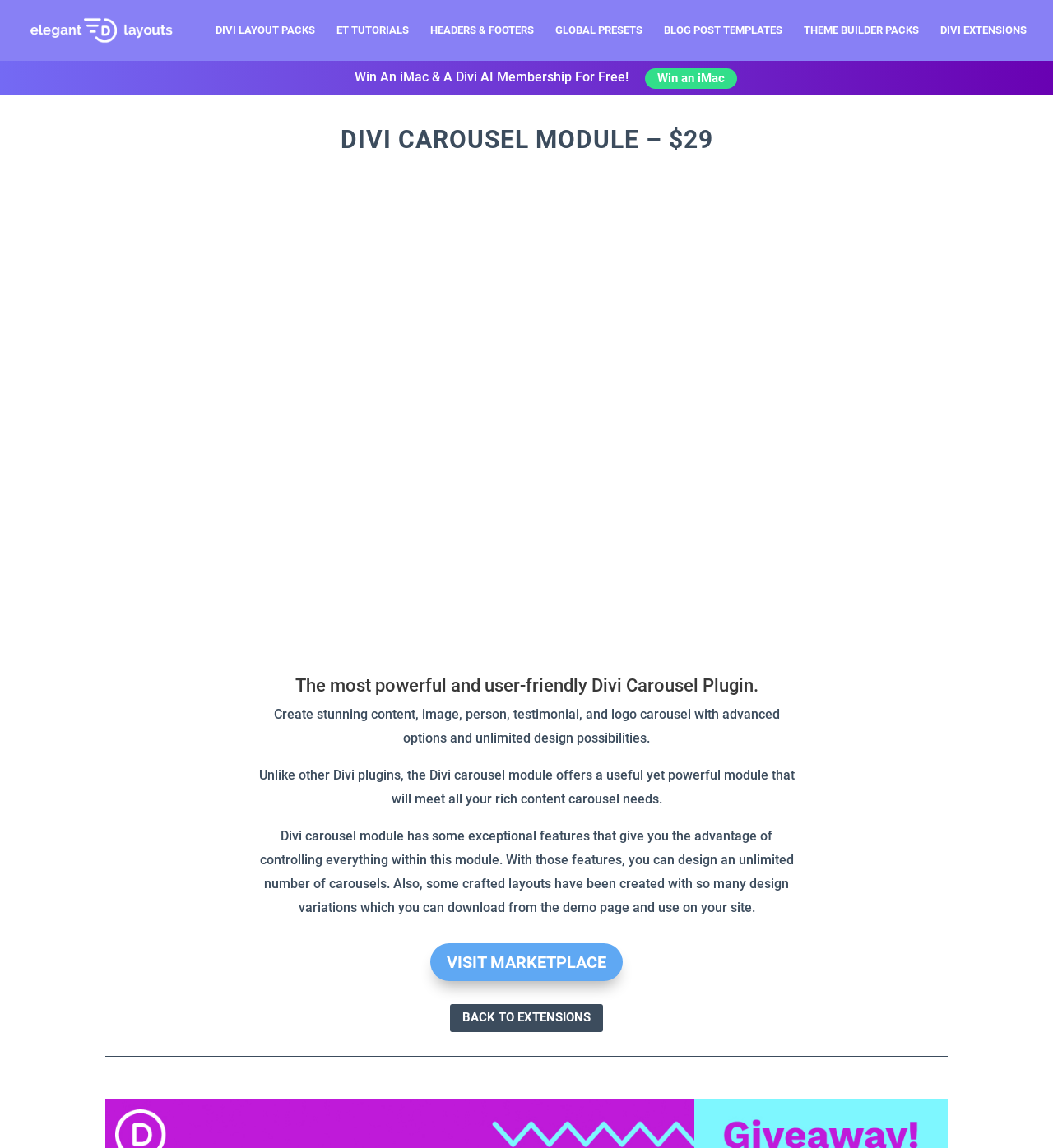Locate the bounding box coordinates of the clickable element to fulfill the following instruction: "Go to Divi Layout Packs". Provide the coordinates as four float numbers between 0 and 1 in the format [left, top, right, bottom].

[0.205, 0.021, 0.299, 0.053]